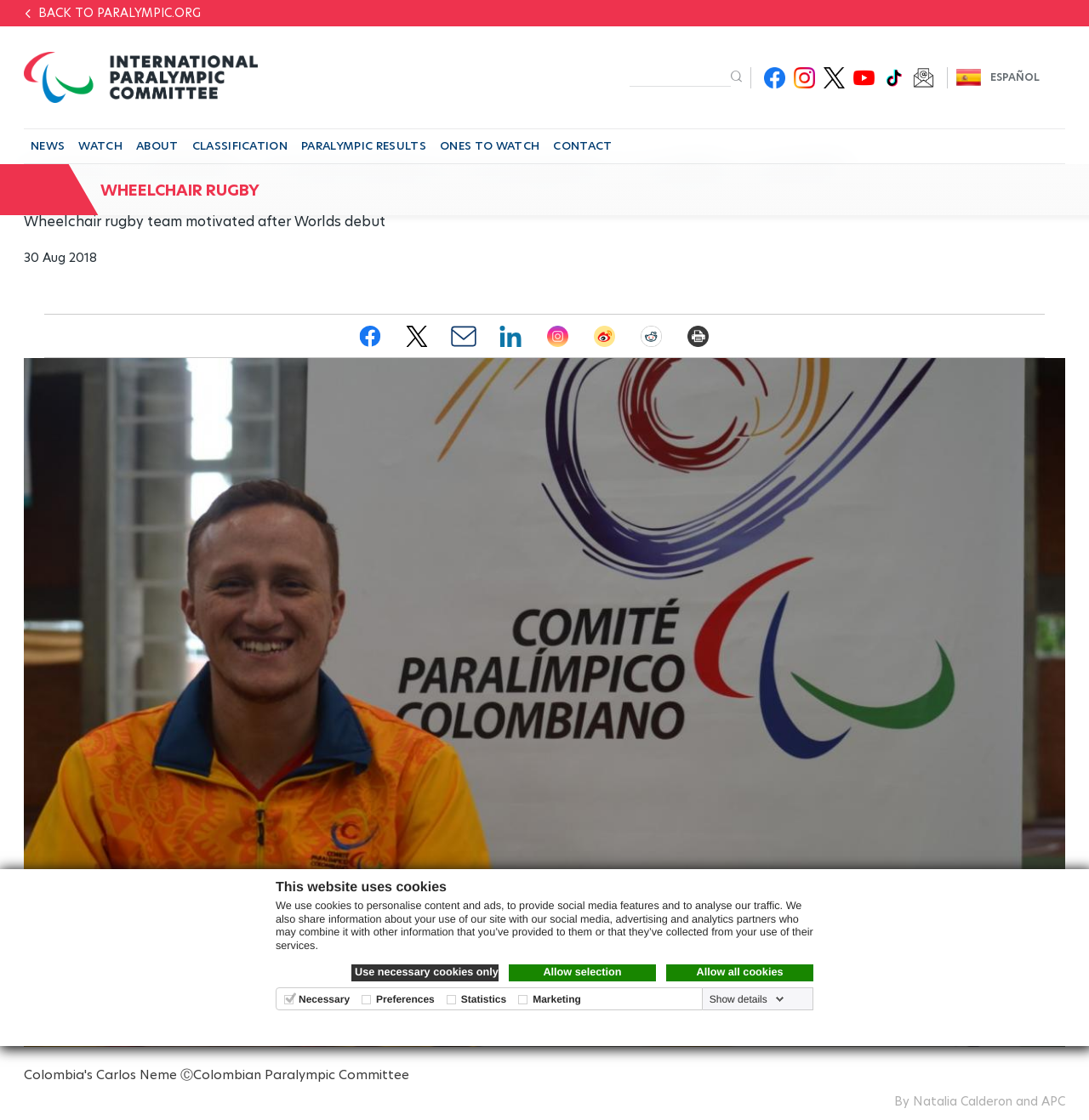What is the sport featured in the article?
Give a one-word or short-phrase answer derived from the screenshot.

Wheelchair rugby